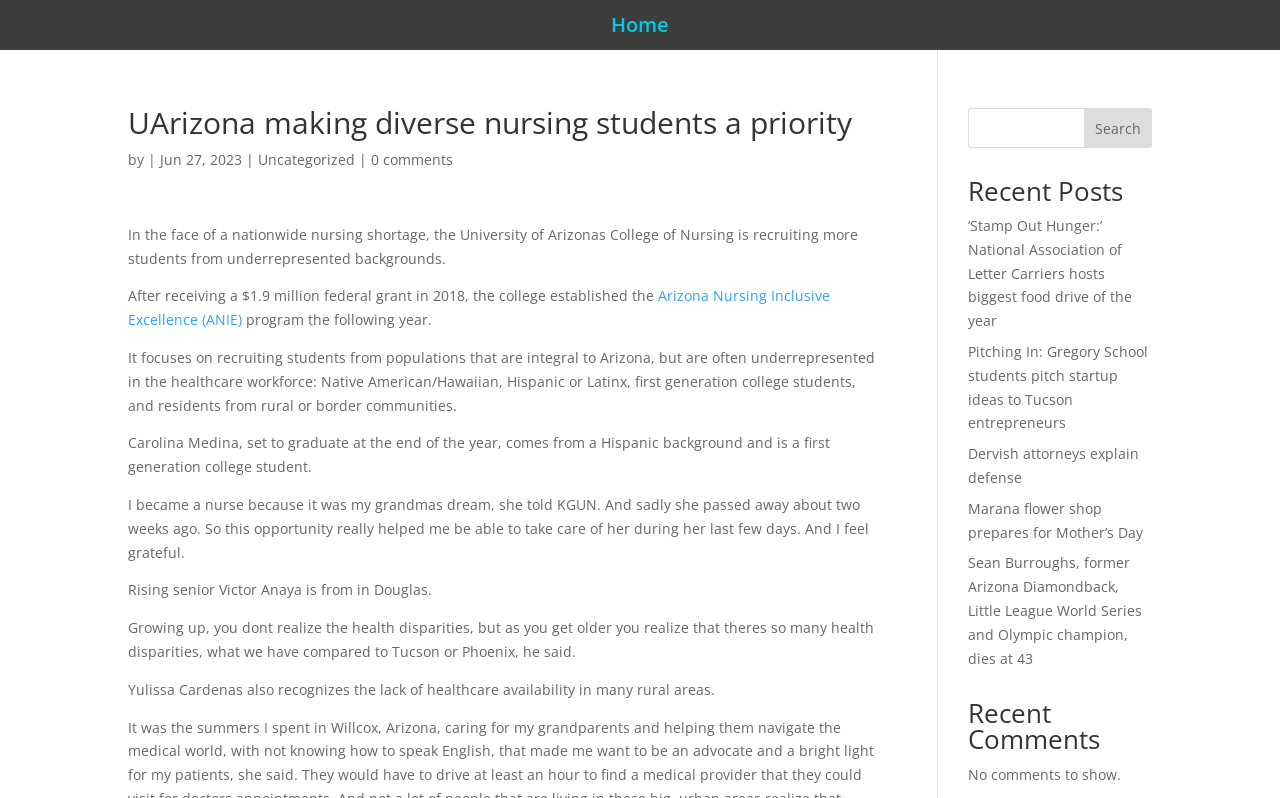Give a detailed account of the webpage.

The webpage appears to be a news article or blog post from the University of Arizona, with a focus on the College of Nursing's efforts to recruit more students from underrepresented backgrounds. 

At the top of the page, there is a heading with the title "UArizona making diverse nursing students a priority" and a link to the "Home" page. Below this, there is a section with the author's name, date, and category, followed by a link to "0 comments". 

The main content of the article is divided into several paragraphs, which describe the University's efforts to increase diversity in the nursing program, including the establishment of the Arizona Nursing Inclusive Excellence (ANIE) program. The article also features quotes from students who have benefited from this program, including Carolina Medina and Victor Anaya. 

On the right side of the page, there is a search bar with a "Search" button, and below this, a section titled "Recent Posts" with links to several other news articles. Further down, there is a section titled "Recent Comments", but it appears to be empty, with a message stating "No comments to show."